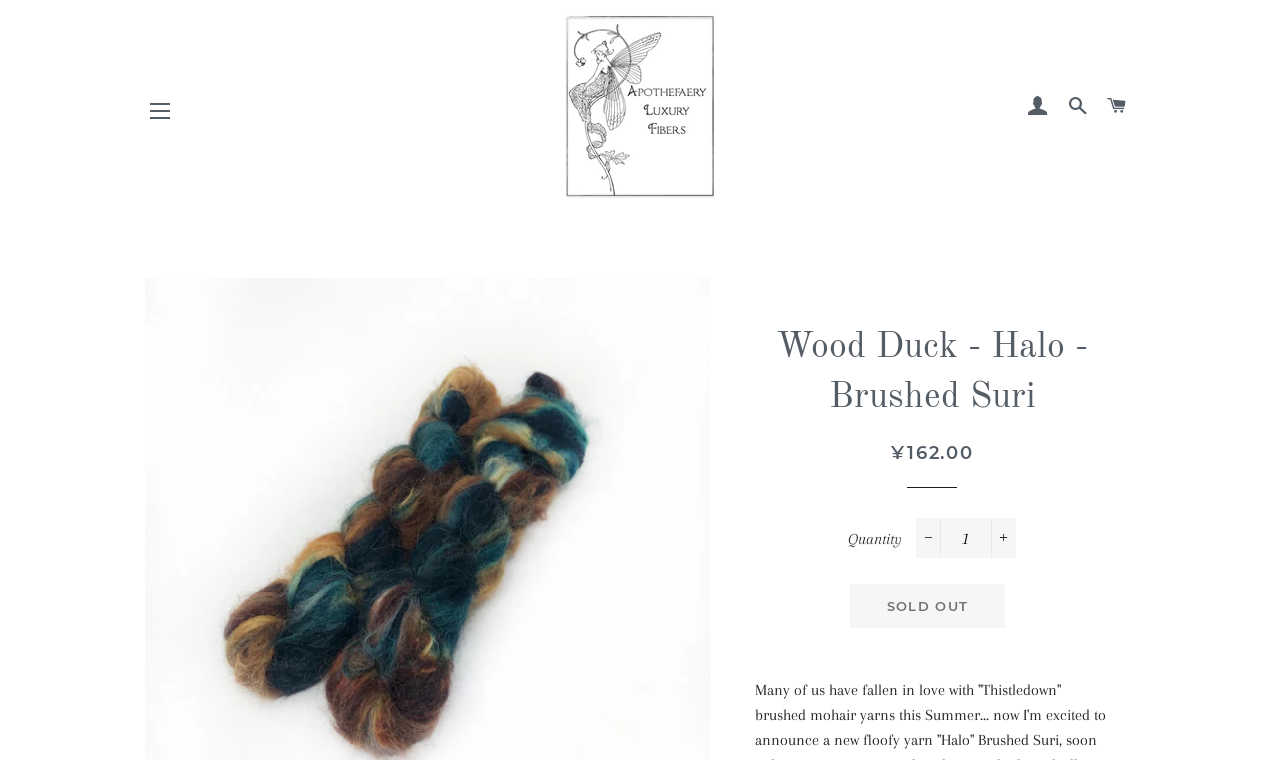Find the bounding box coordinates for the element that must be clicked to complete the instruction: "Click on the site navigation button". The coordinates should be four float numbers between 0 and 1, indicated as [left, top, right, bottom].

[0.105, 0.112, 0.145, 0.178]